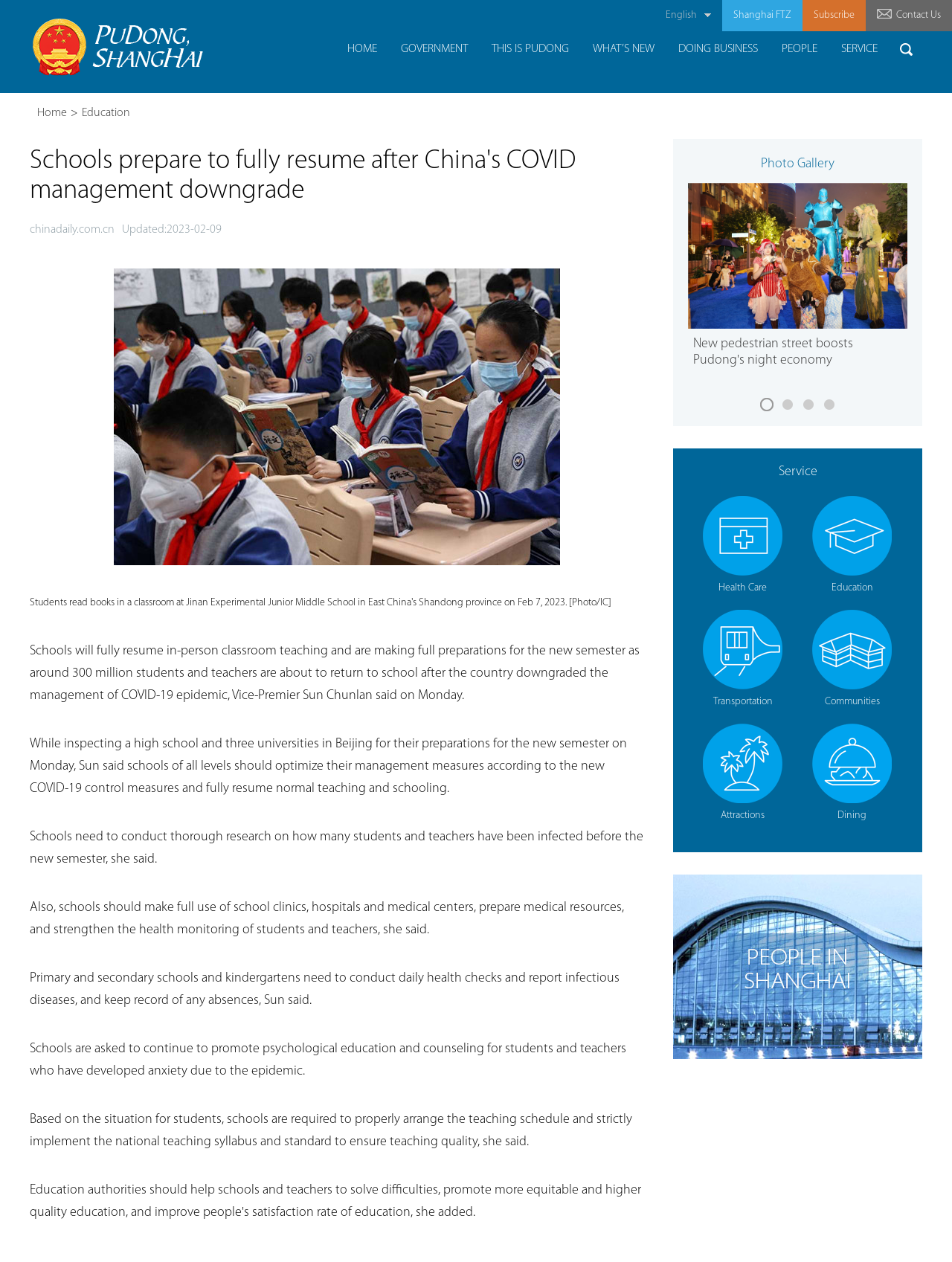Identify the bounding box coordinates for the region of the element that should be clicked to carry out the instruction: "Switch to English version". The bounding box coordinates should be four float numbers between 0 and 1, i.e., [left, top, right, bottom].

[0.685, 0.0, 0.759, 0.025]